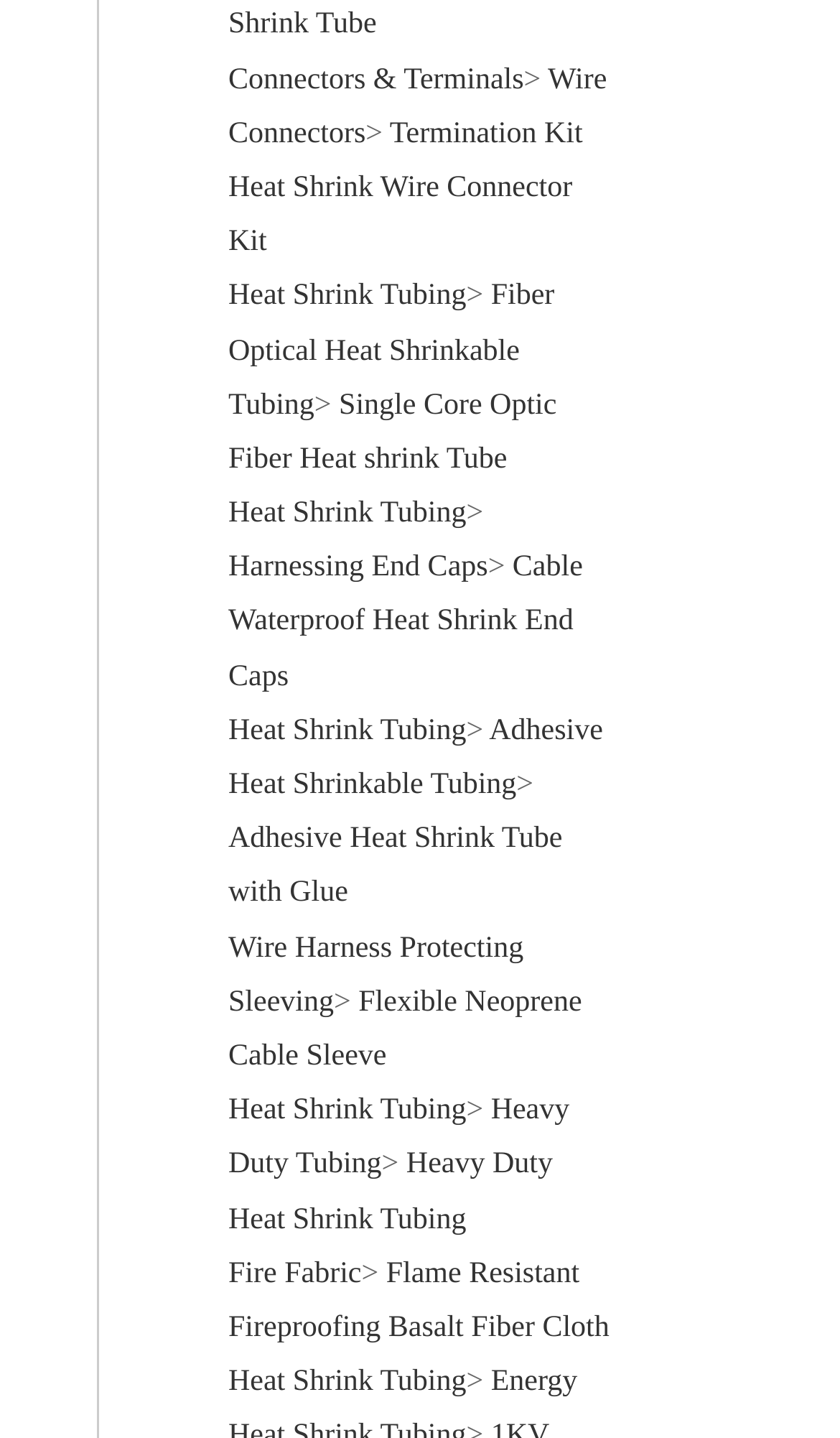What is the first product under Wire Connectors?
Based on the image, answer the question with a single word or brief phrase.

Termination Kit Heat Shrink Wire Connector Kit